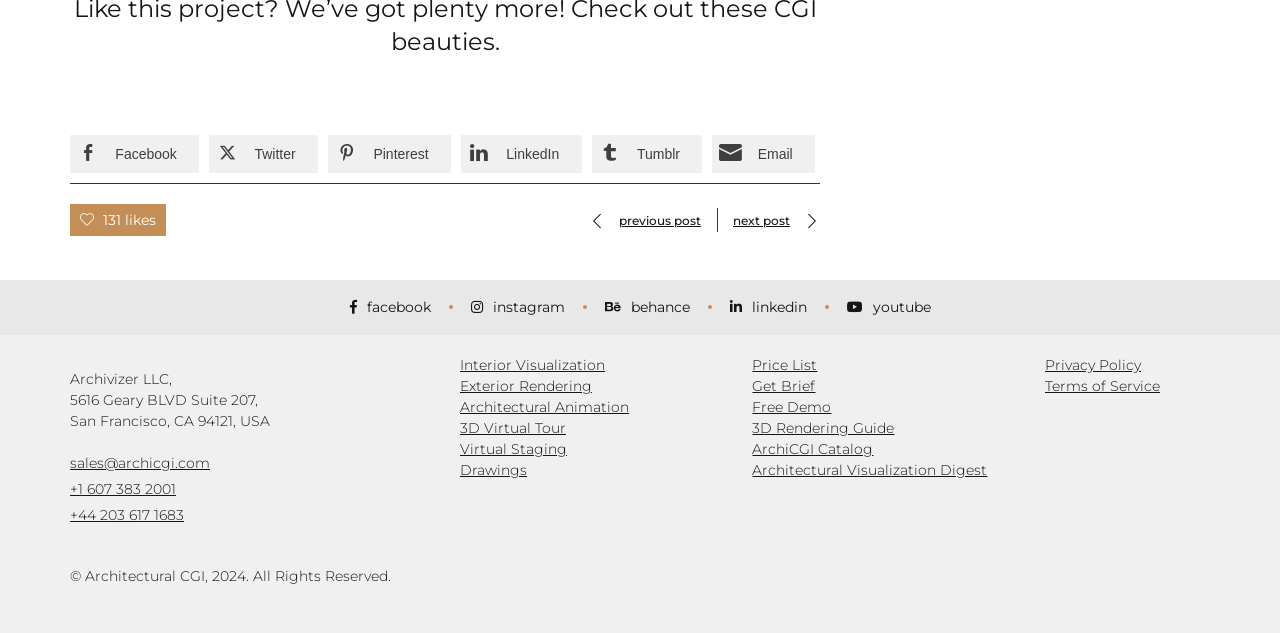Identify the bounding box coordinates for the region to click in order to carry out this instruction: "View previous post". Provide the coordinates using four float numbers between 0 and 1, formatted as [left, top, right, bottom].

[0.452, 0.328, 0.548, 0.366]